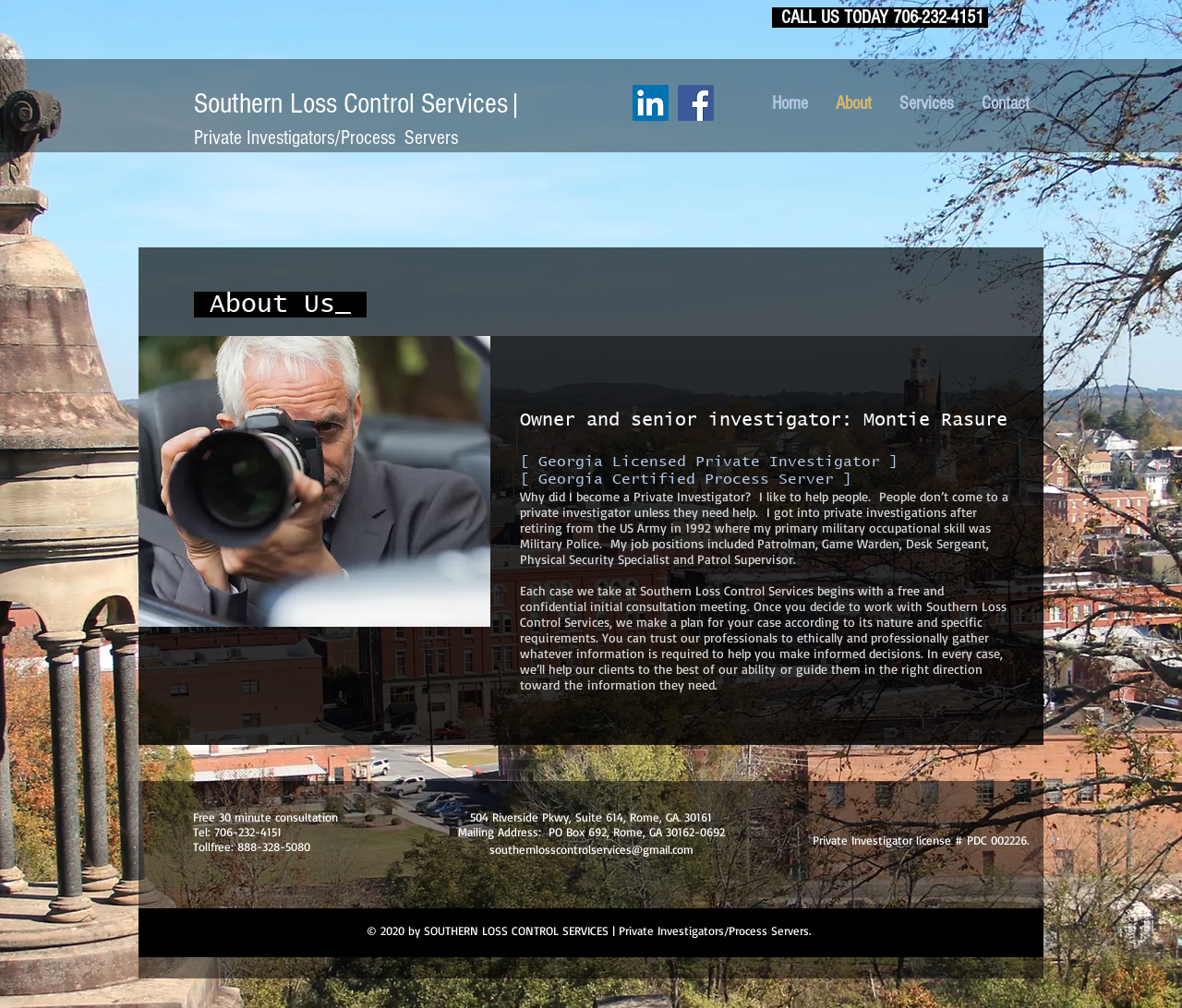Answer the question below with a single word or a brief phrase: 
What is the phone number to call for a free consultation?

706-232-4151